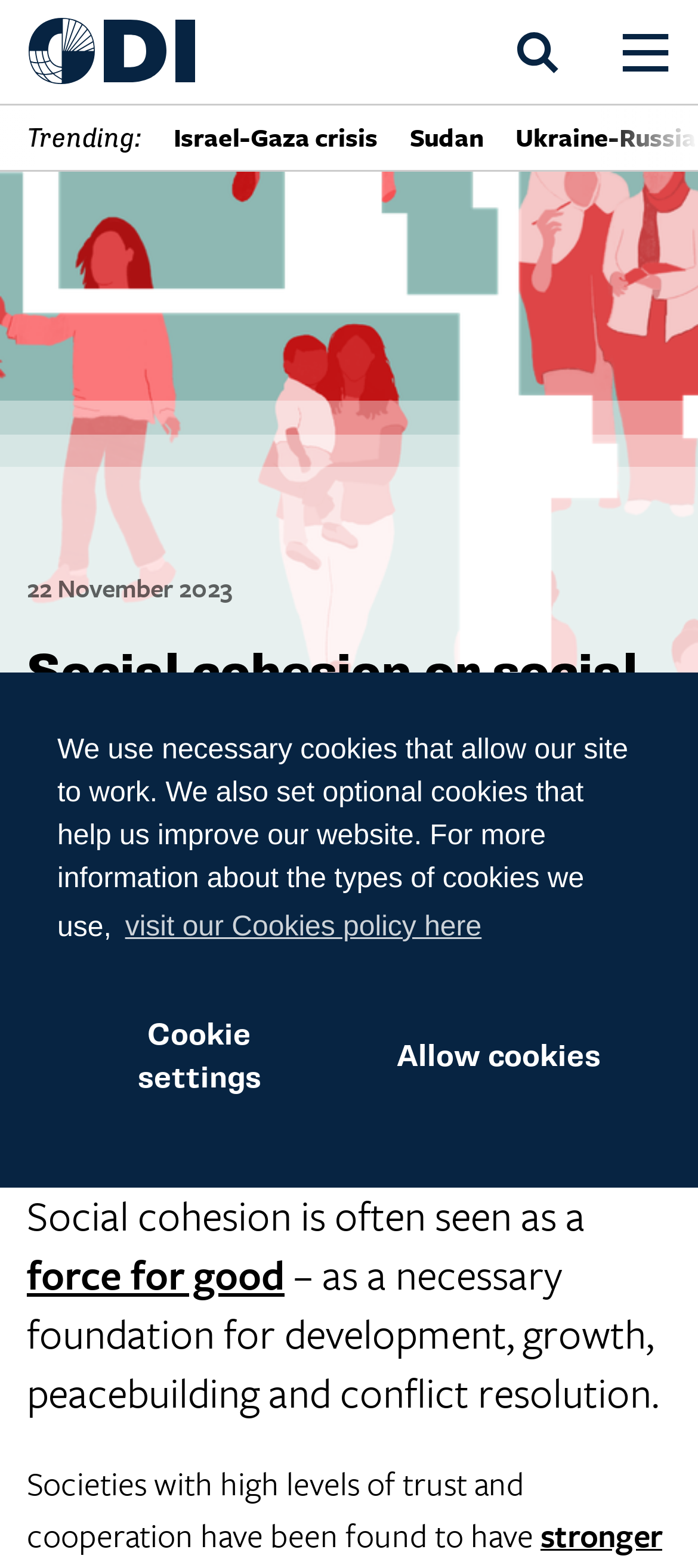Please pinpoint the bounding box coordinates for the region I should click to adhere to this instruction: "Visit the Twitter page".

[0.306, 0.731, 0.373, 0.756]